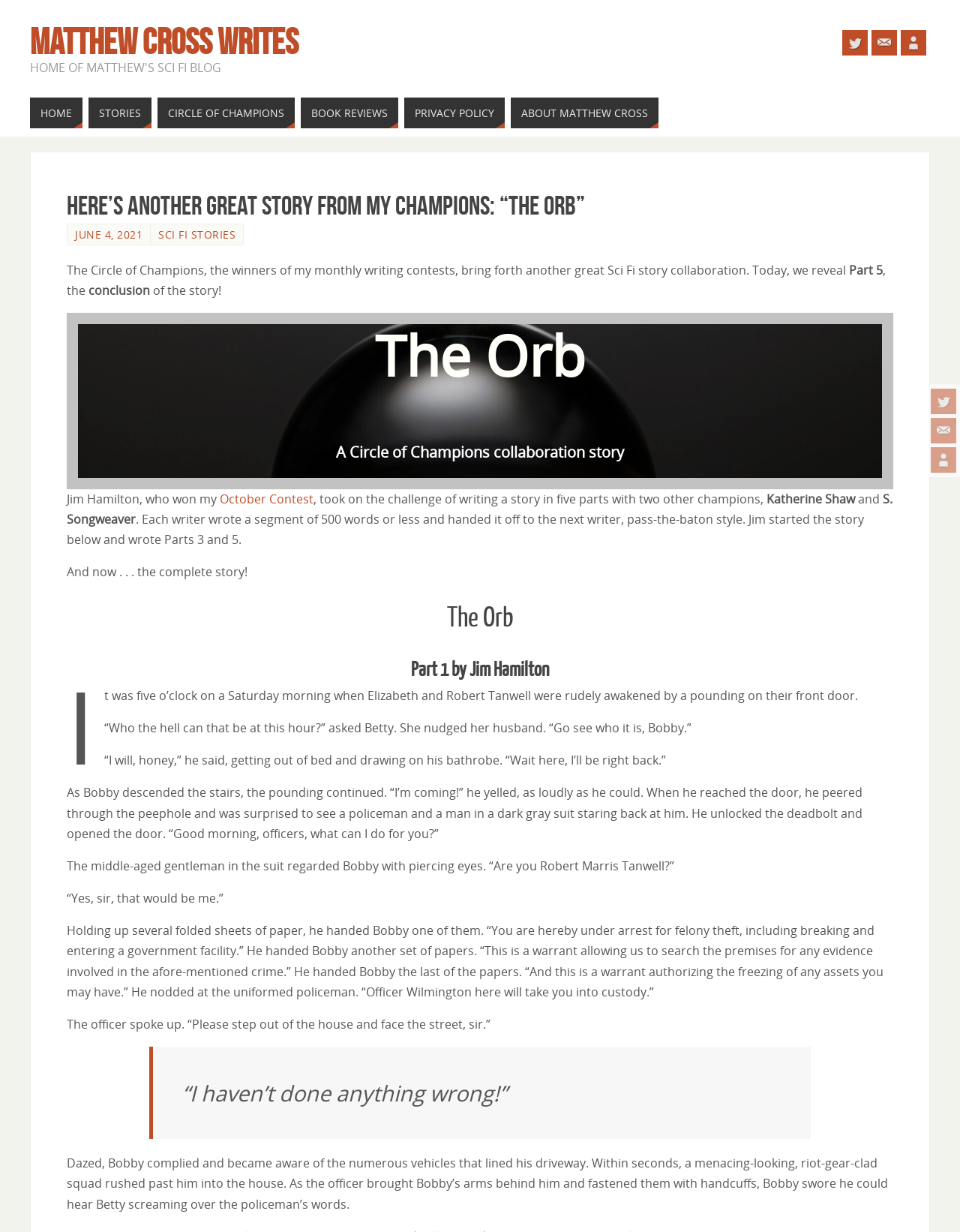Who wrote Part 1 of the story?
Based on the screenshot, provide a one-word or short-phrase response.

Jim Hamilton